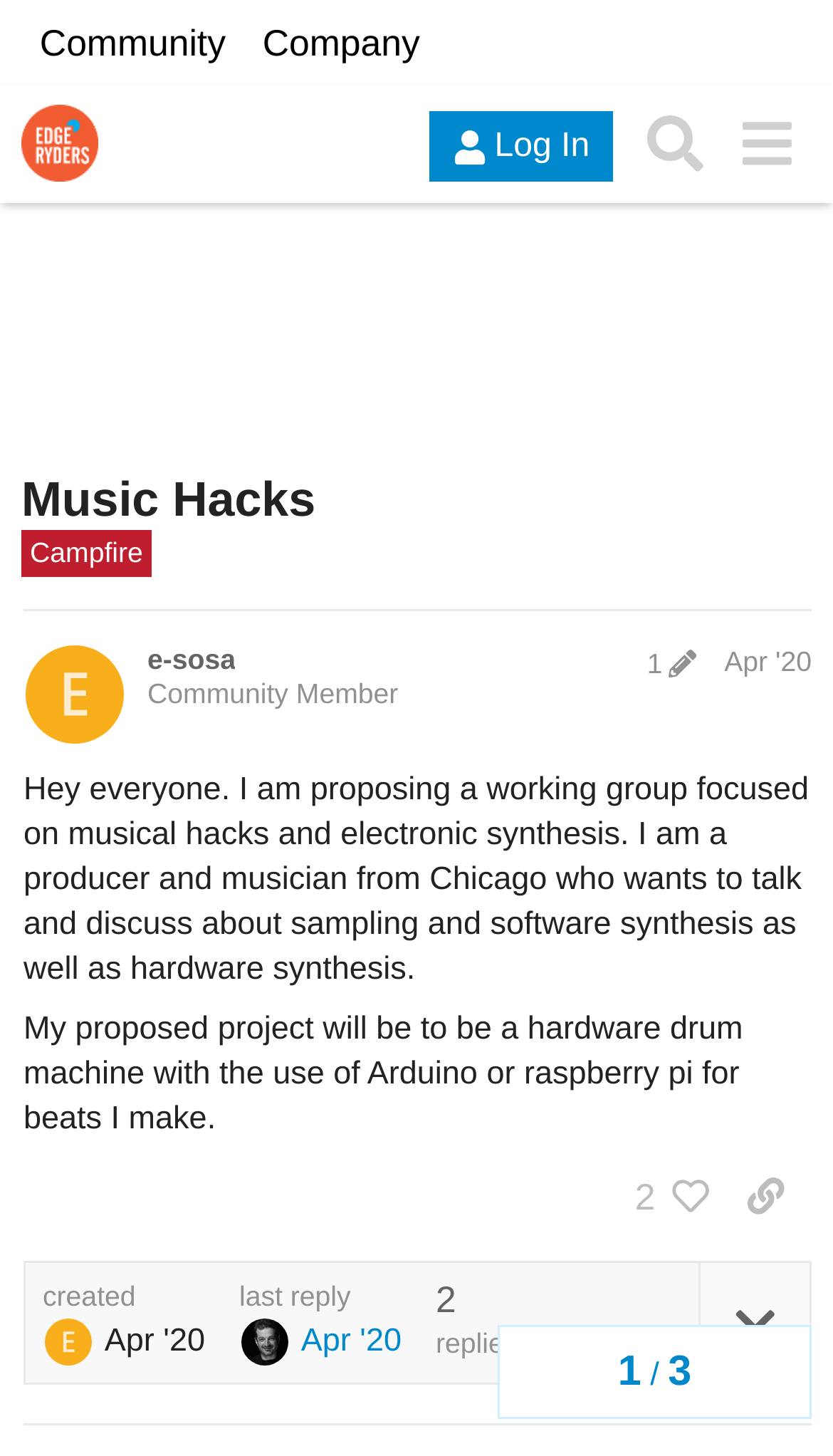Identify the bounding box for the UI element that is described as follows: "2".

[0.729, 0.794, 0.864, 0.851]